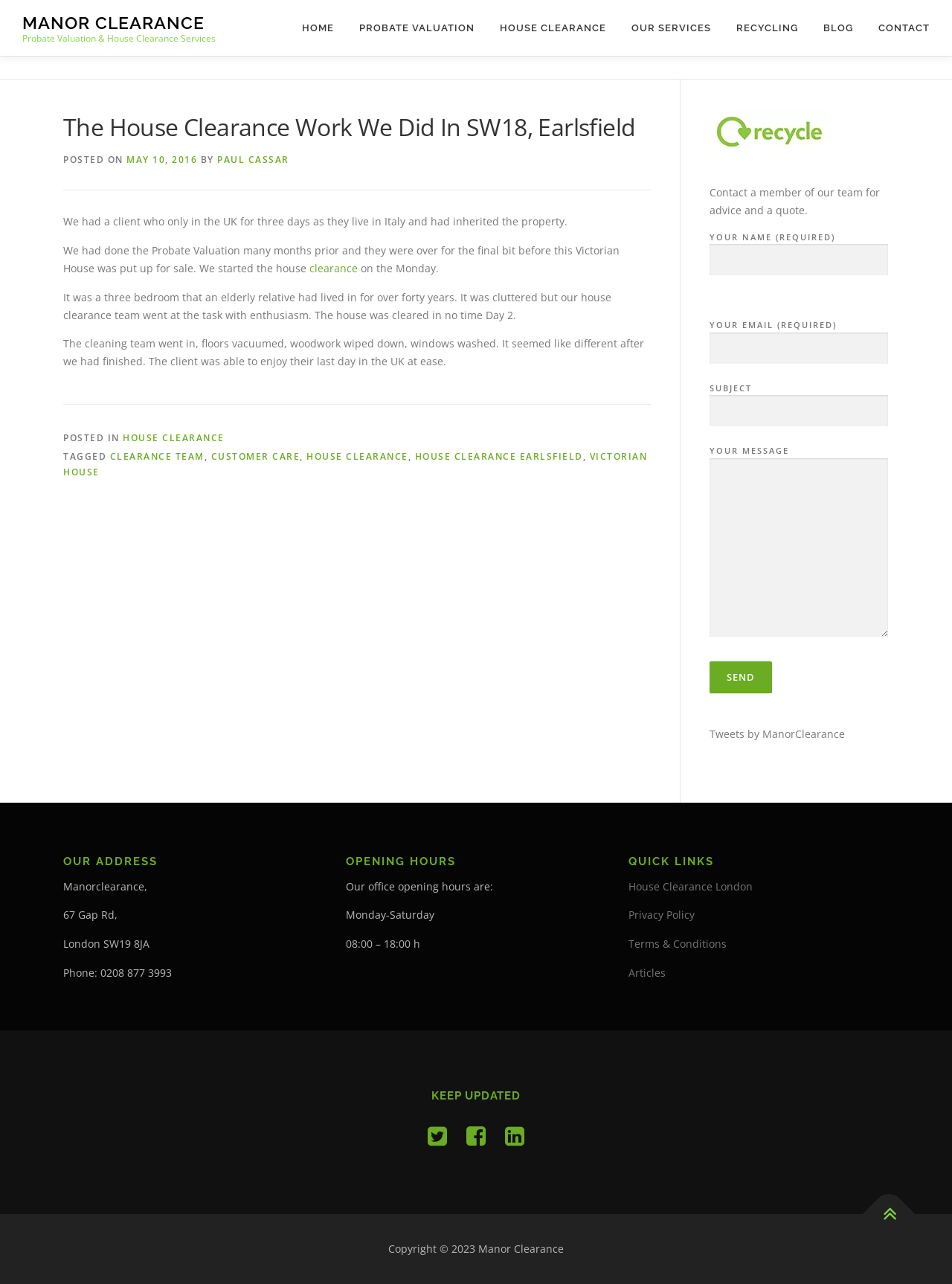Determine the bounding box coordinates of the clickable area required to perform the following instruction: "check out Pokemon Week 2010". The coordinates should be represented as four float numbers between 0 and 1: [left, top, right, bottom].

None